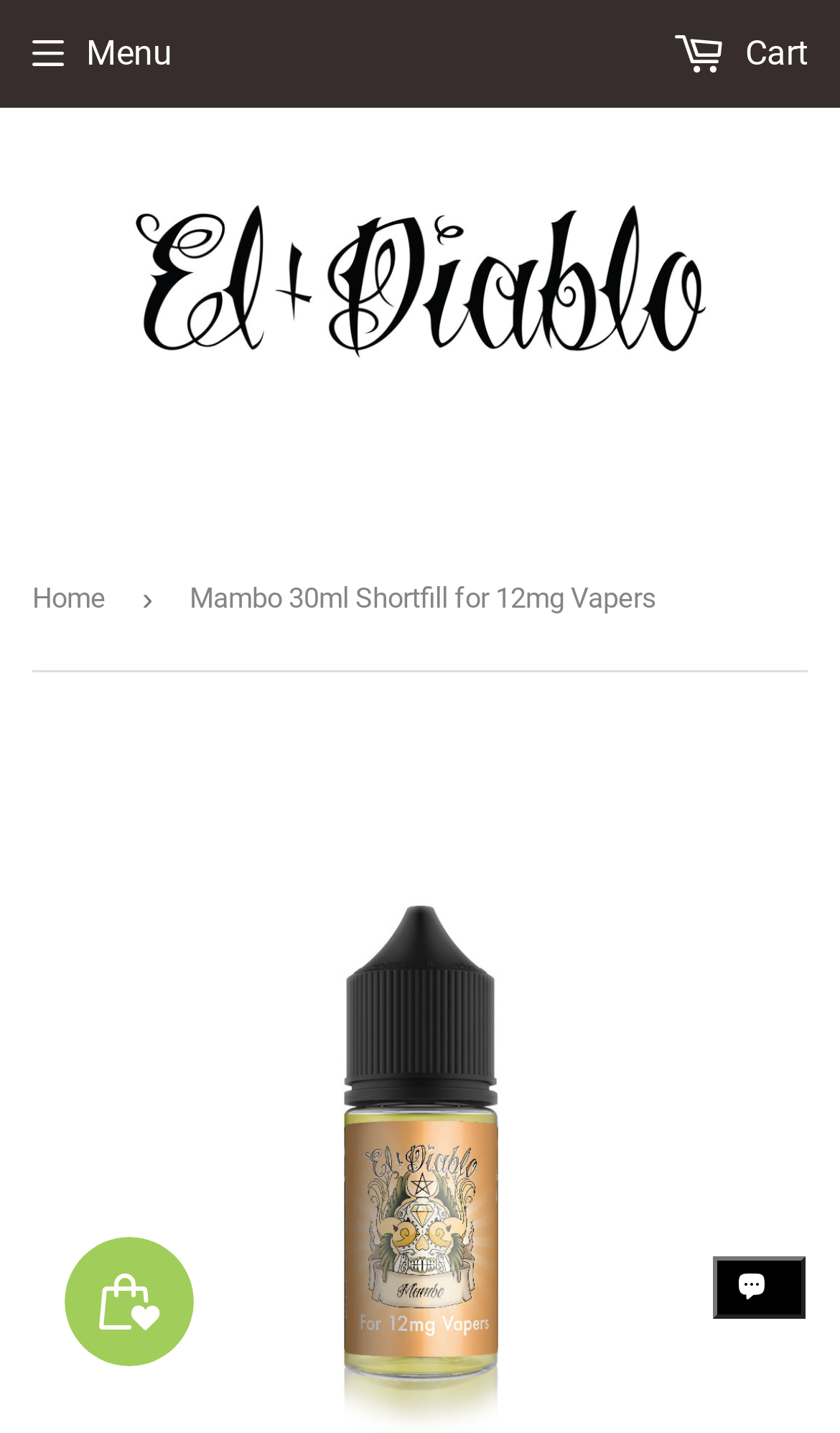Please give a short response to the question using one word or a phrase:
What is the function of the 'Menu' button?

Open navigation menu